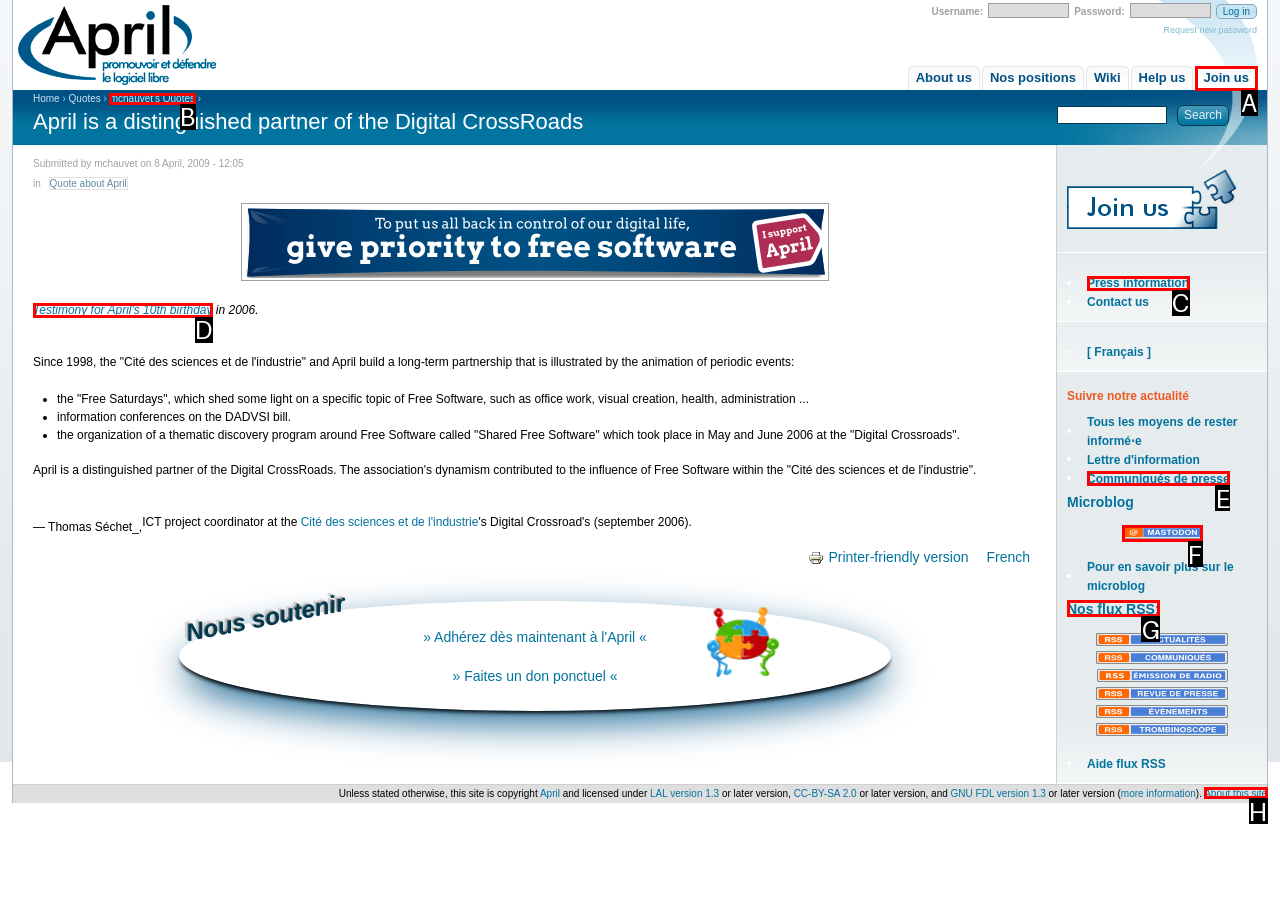Match the HTML element to the description: Testimony for April's 10th birthday. Respond with the letter of the correct option directly.

D